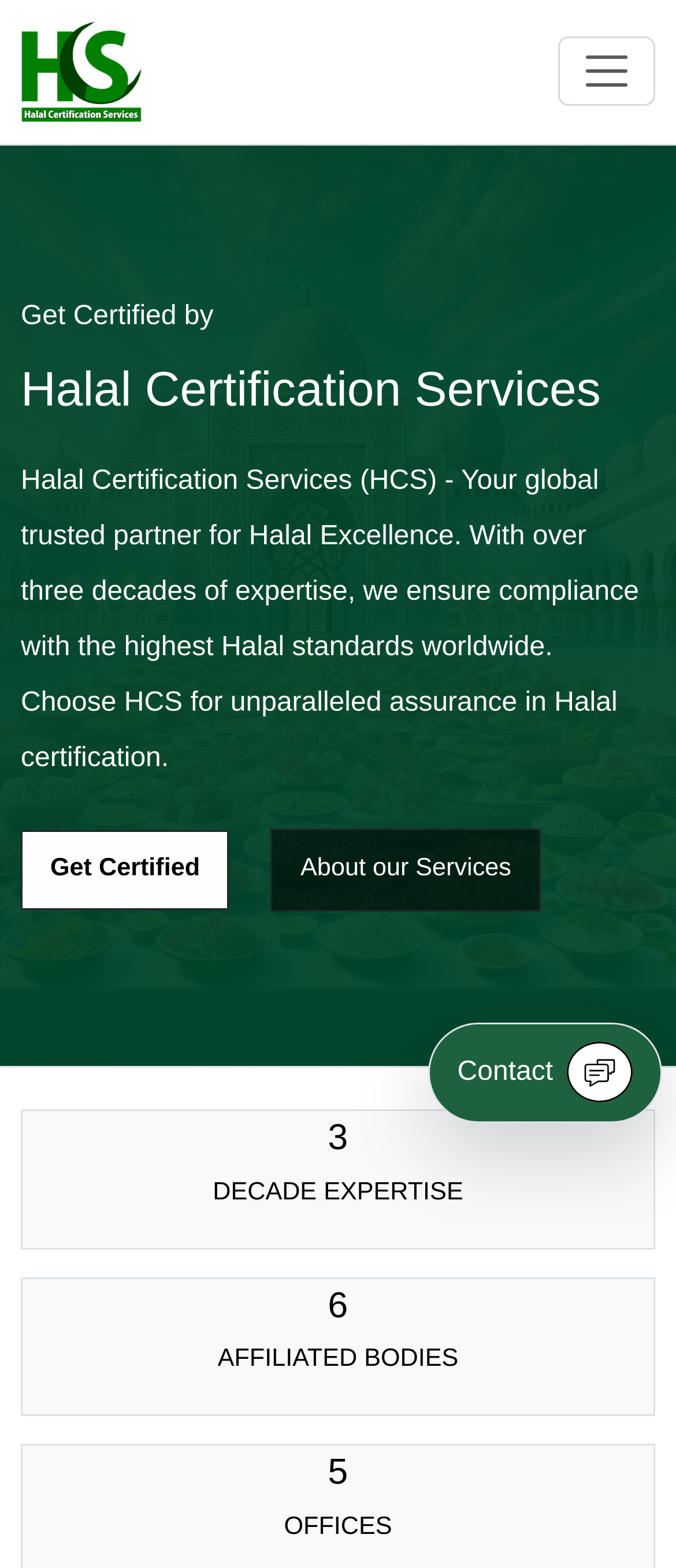Bounding box coordinates should be in the format (top-left x, top-left y, bottom-right x, bottom-right y) and all values should be floating point numbers between 0 and 1. Determine the bounding box coordinate for the UI element described as: Contact

[0.633, 0.652, 0.979, 0.716]